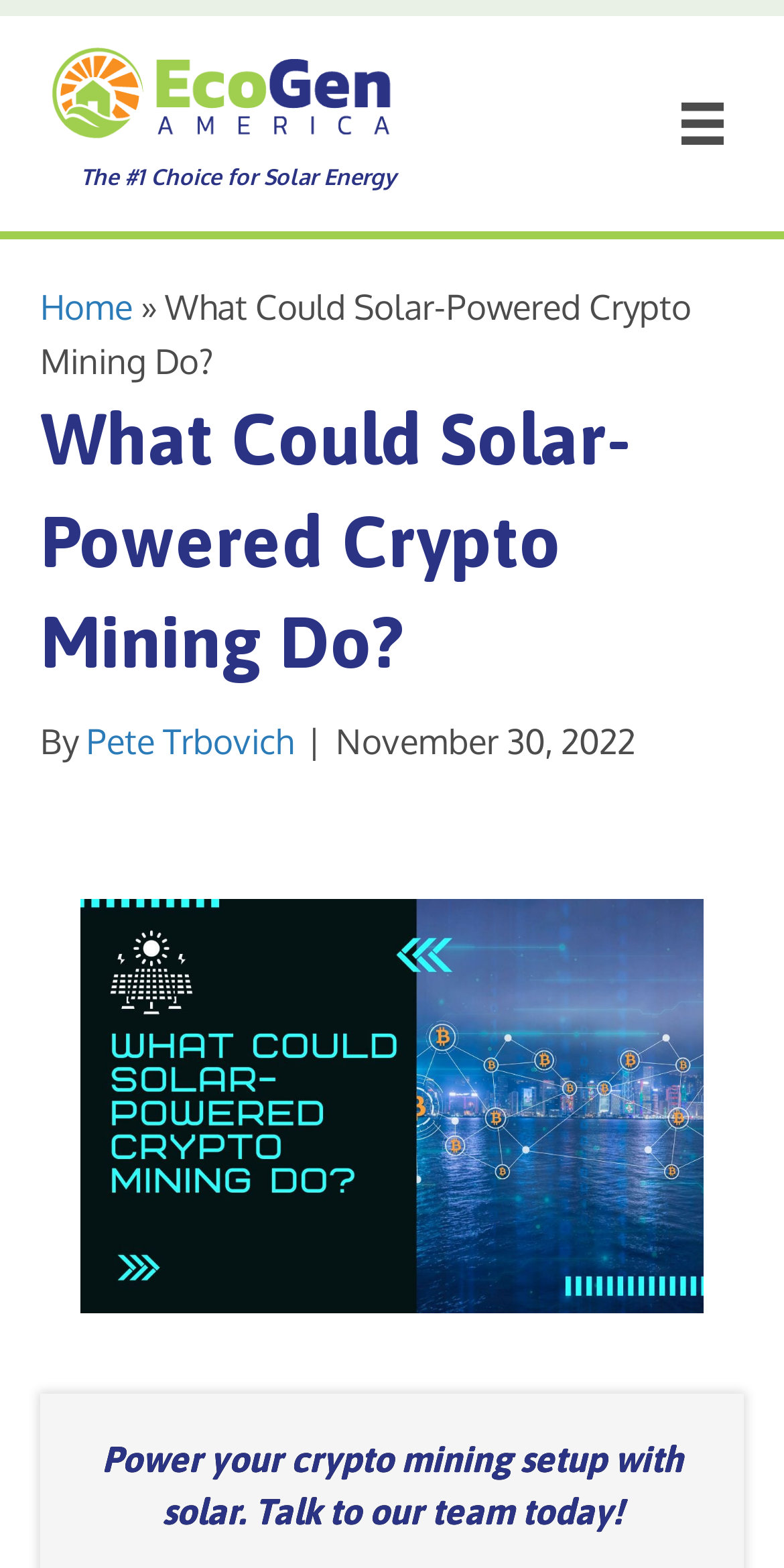Based on the image, please elaborate on the answer to the following question:
What is the company name?

The company name can be found at the top of the webpage, where the logo is located. The text 'What Could Solar-Powered Crypto Mining Do? - EcoGen America' indicates that the company name is EcoGen America.